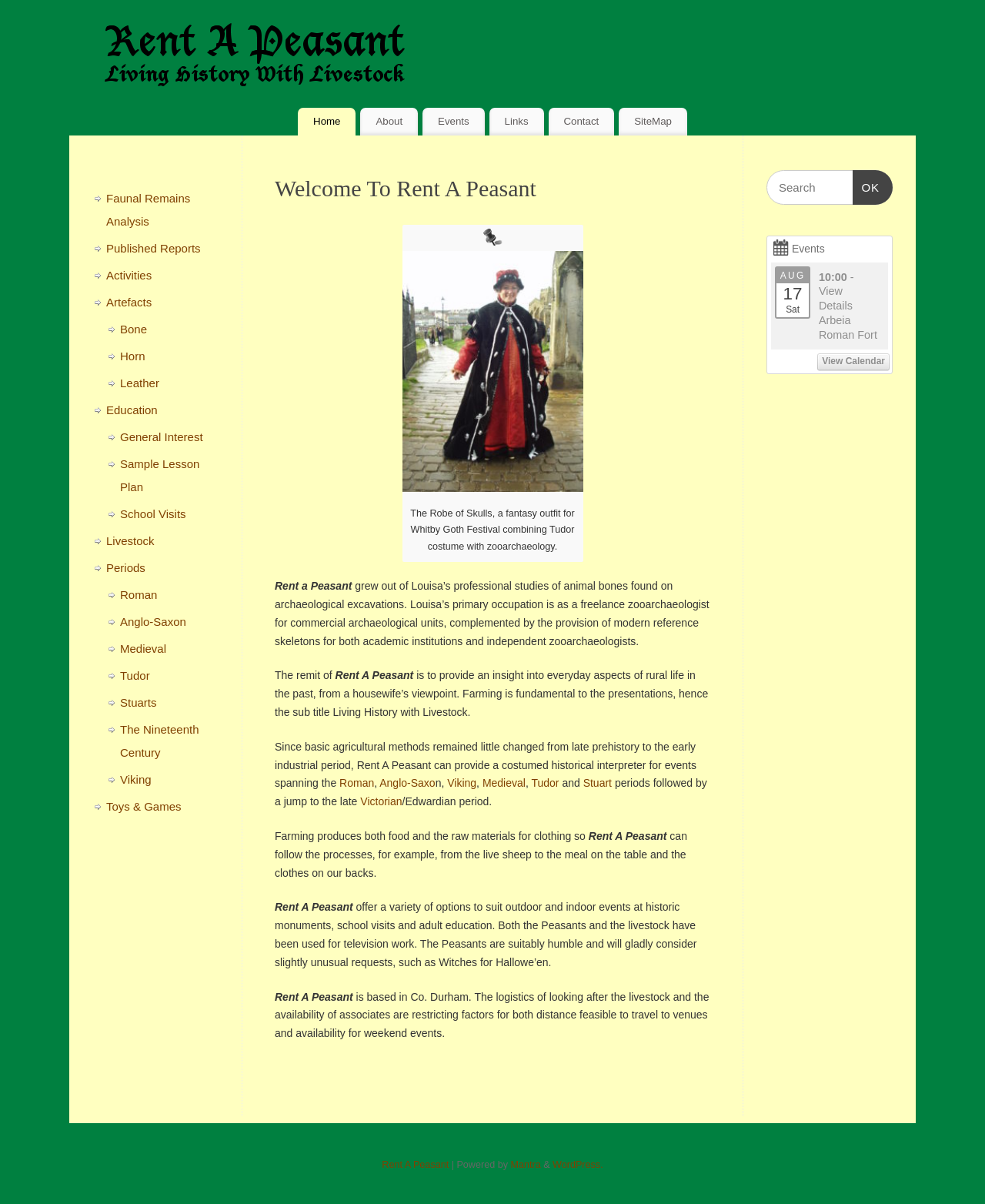Look at the image and write a detailed answer to the question: 
What is the name of the website?

The website's name is 'Rent A Peasant' which is mentioned in the top-left corner of the webpage as a link and also as an image.